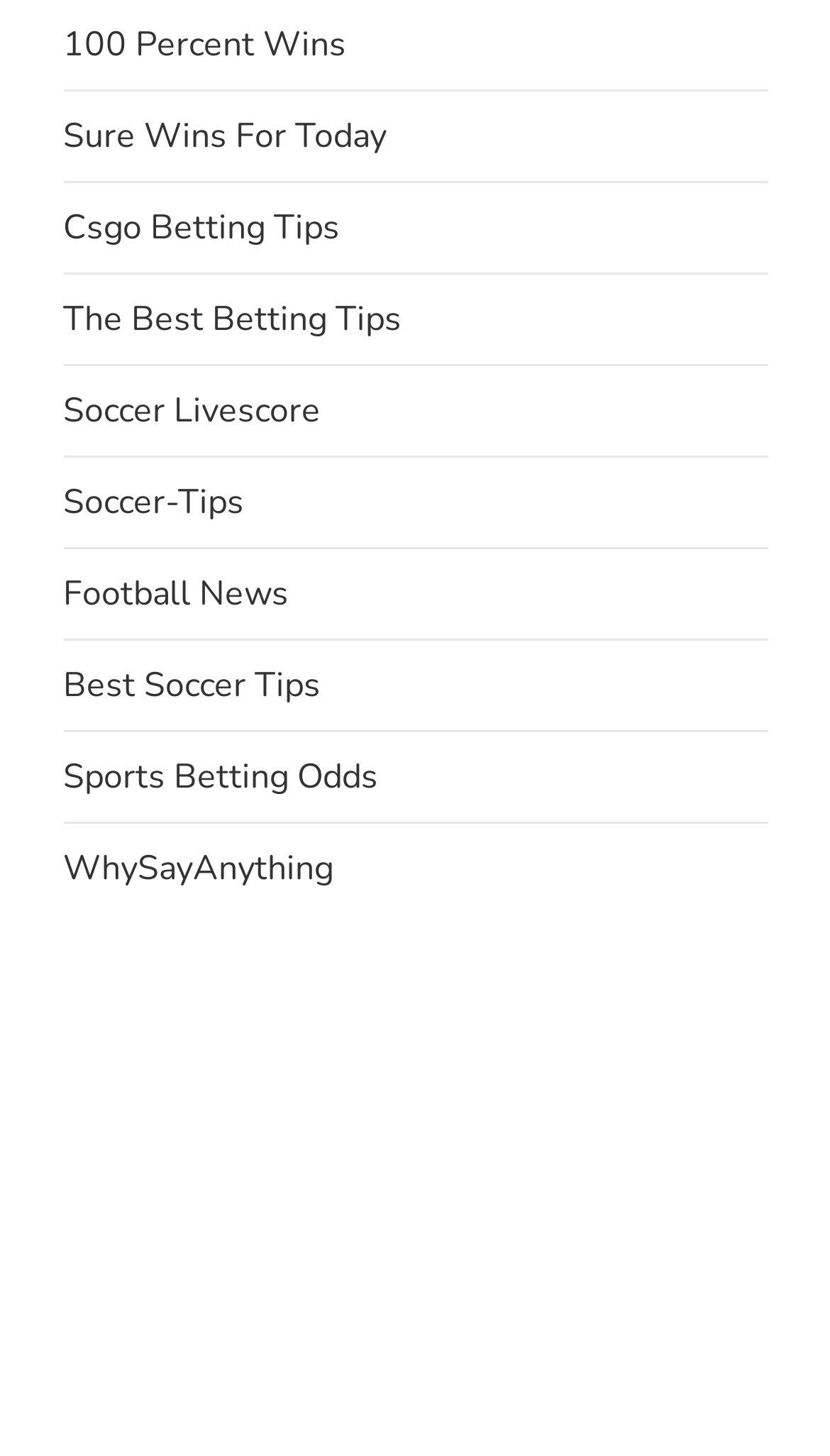Using the provided element description "Soccer Livescore", determine the bounding box coordinates of the UI element.

[0.076, 0.262, 0.386, 0.303]